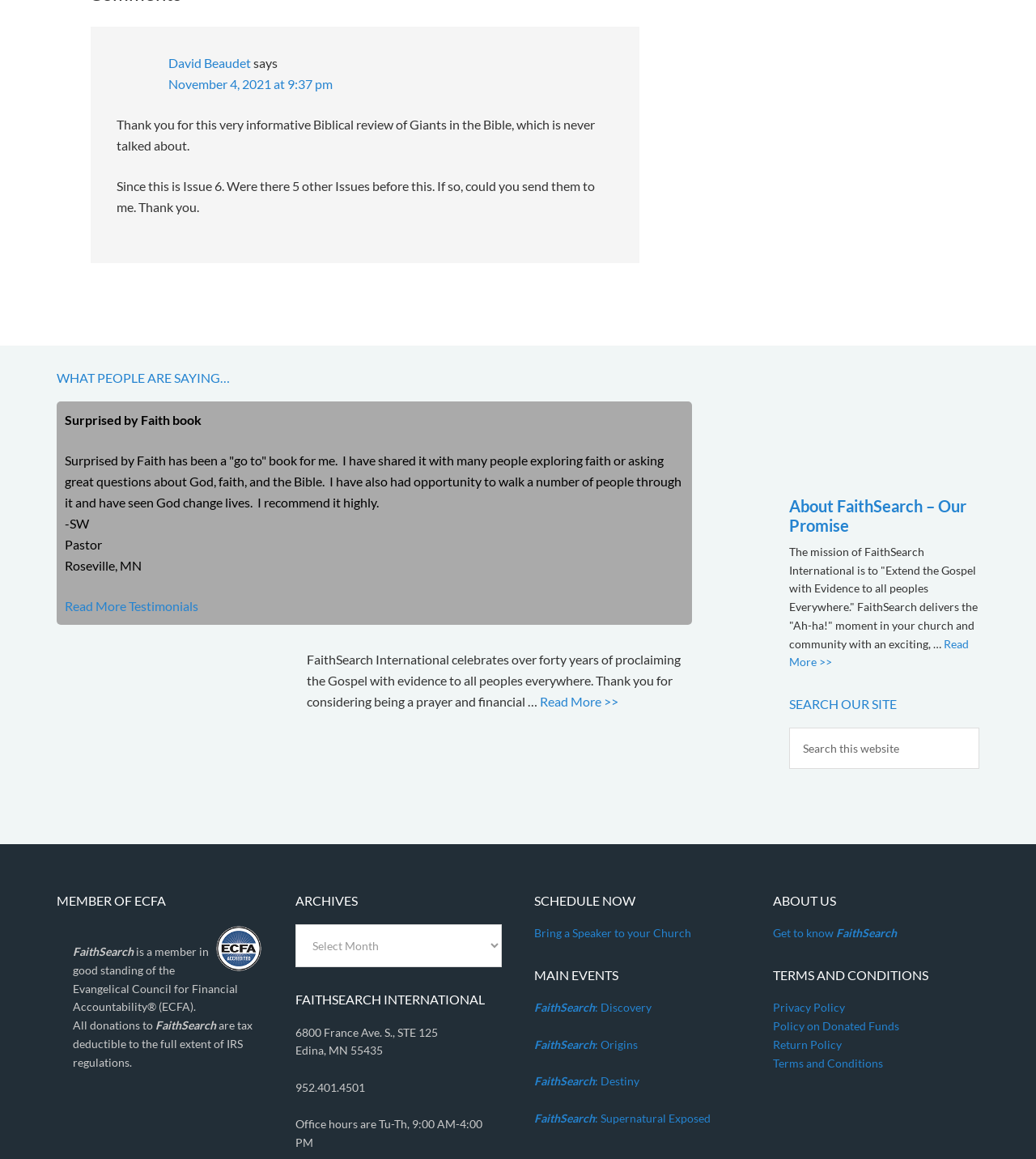Identify the bounding box coordinates for the element you need to click to achieve the following task: "Bring a Speaker to your Church". The coordinates must be four float values ranging from 0 to 1, formatted as [left, top, right, bottom].

[0.516, 0.799, 0.667, 0.811]